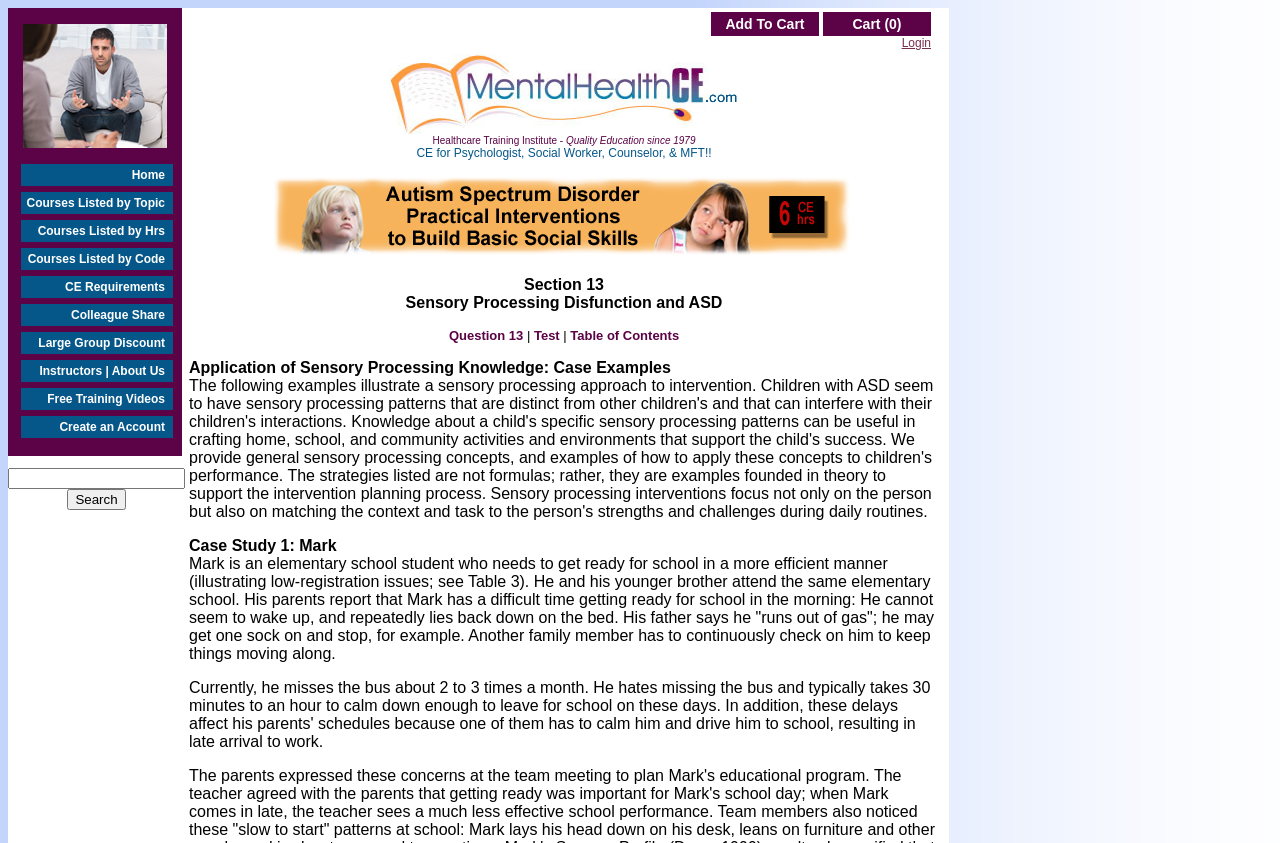Please find the bounding box coordinates of the element's region to be clicked to carry out this instruction: "View Table of Contents".

[0.446, 0.389, 0.531, 0.407]